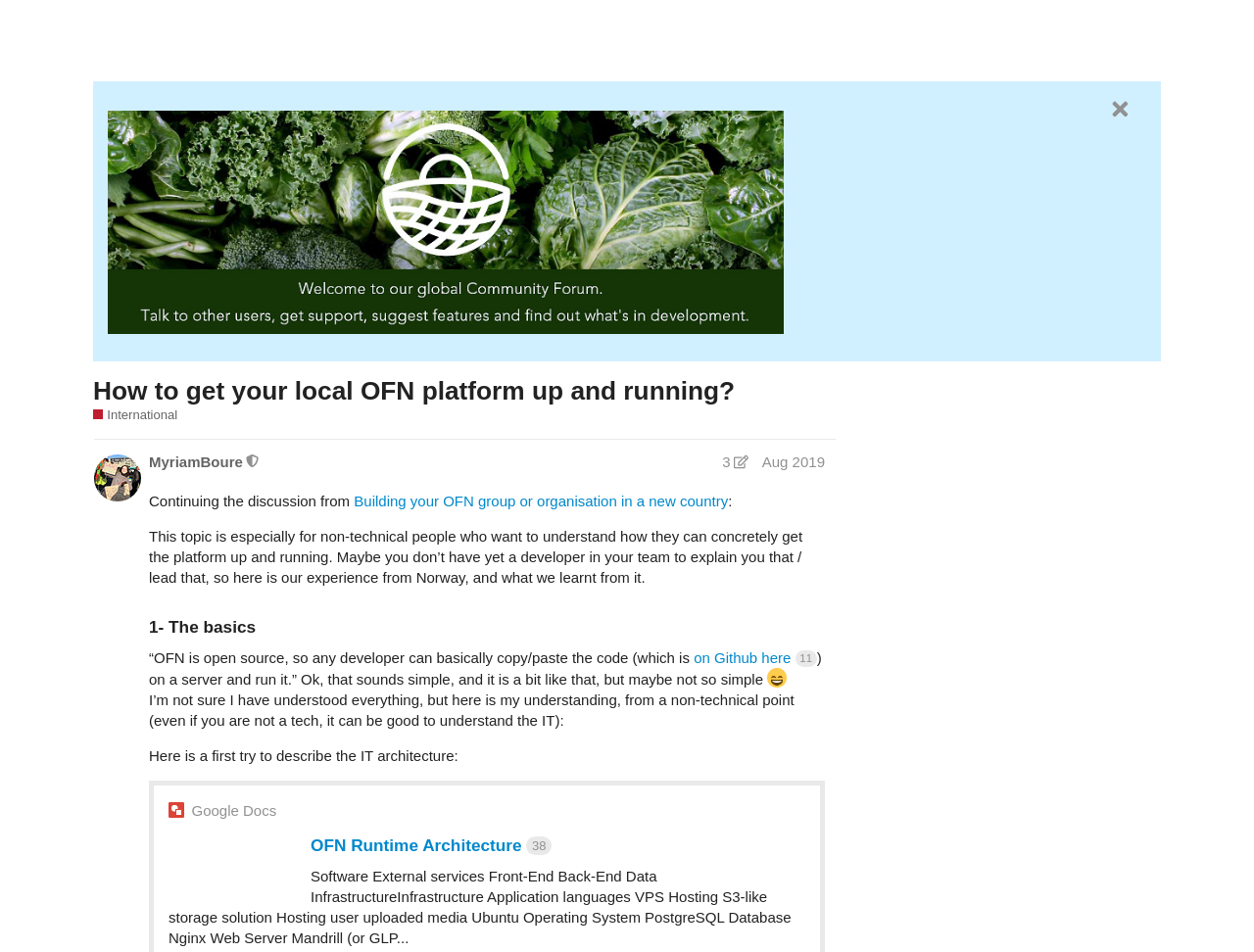Provide the bounding box coordinates of the UI element that matches the description: "Jun 2015".

[0.61, 0.347, 0.658, 0.364]